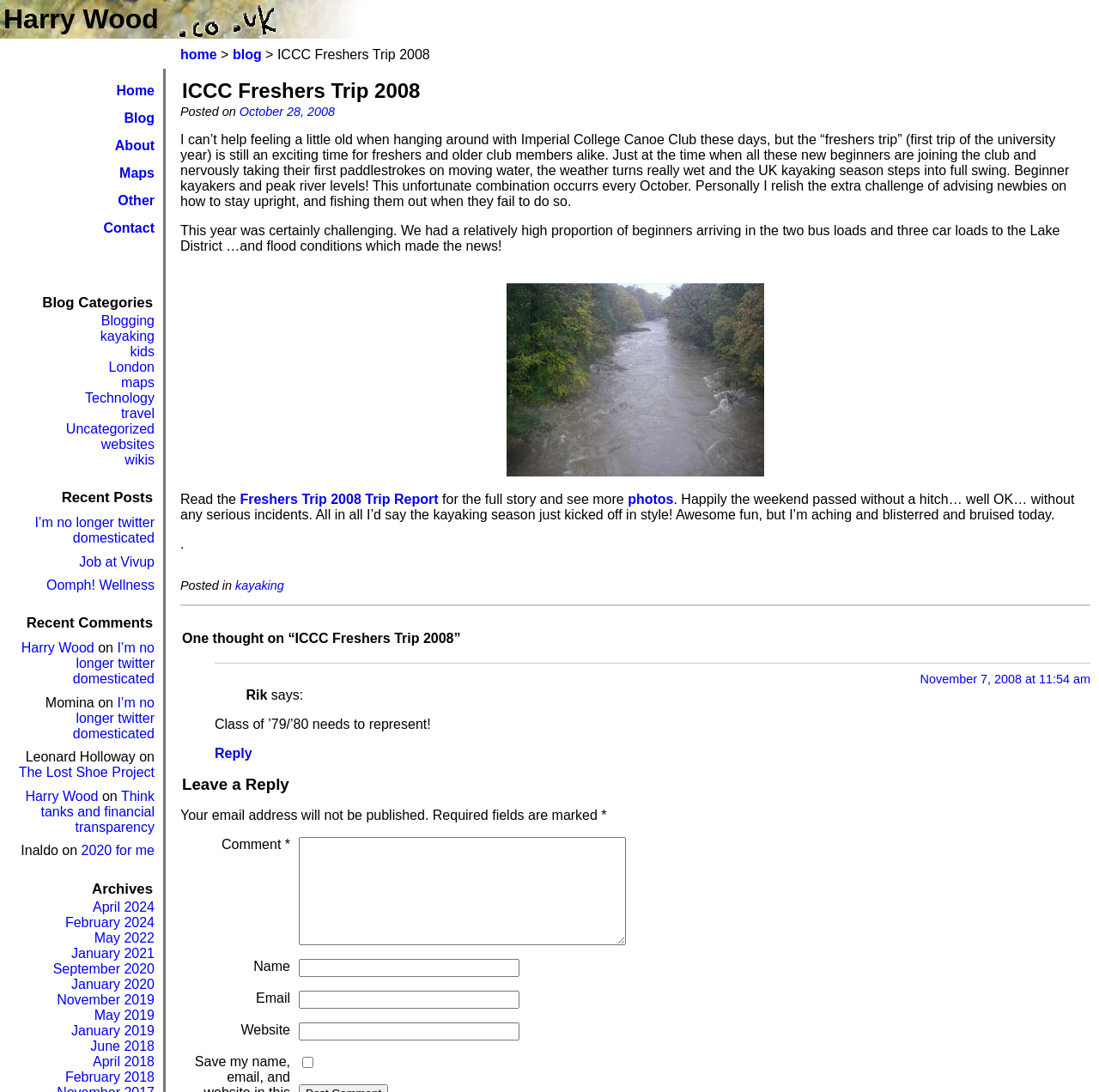Specify the bounding box coordinates of the element's area that should be clicked to execute the given instruction: "Read the 'Freshers Trip 2008 Trip Report'". The coordinates should be four float numbers between 0 and 1, i.e., [left, top, right, bottom].

[0.218, 0.451, 0.399, 0.464]